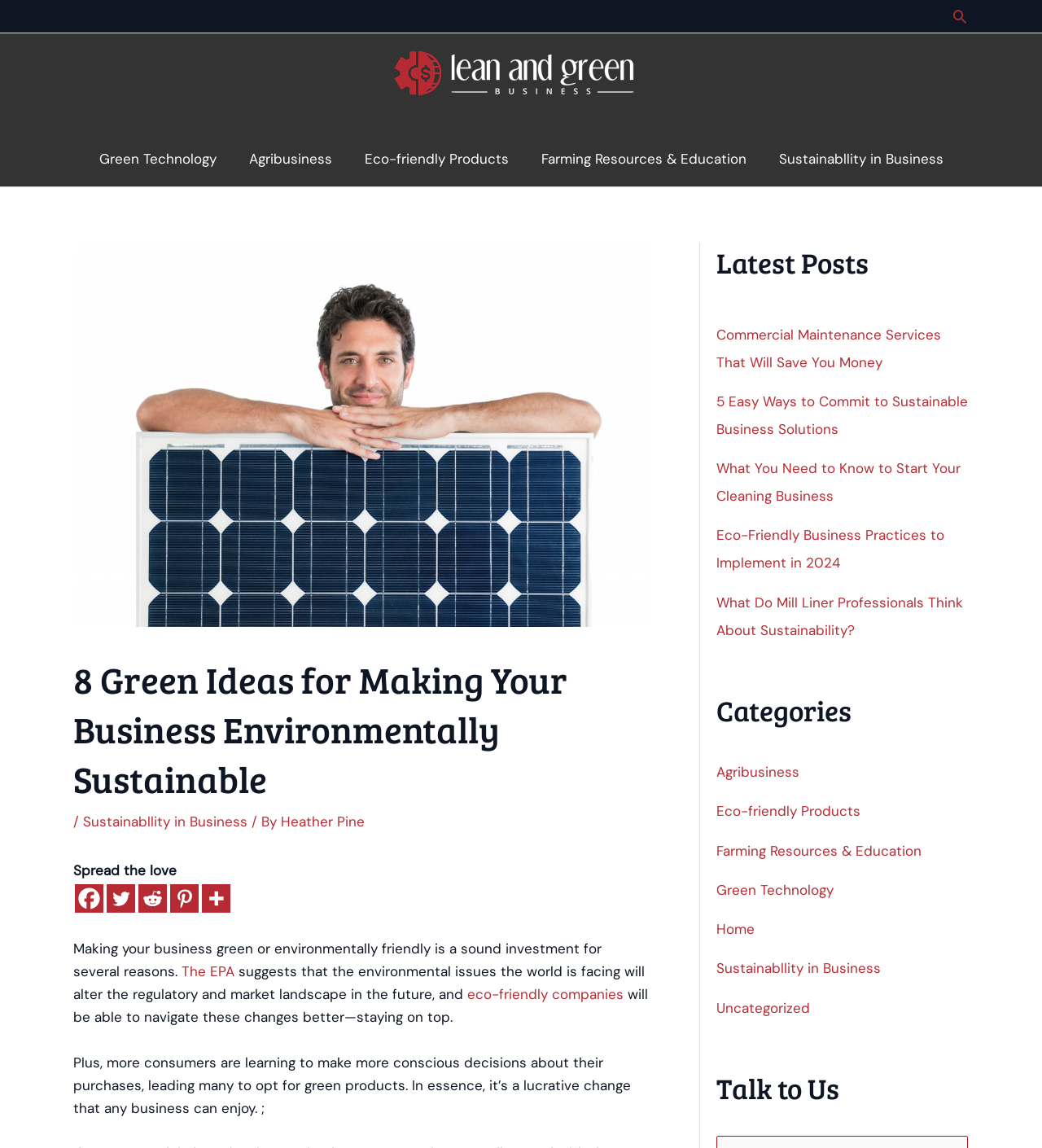What is the main topic of this webpage?
Based on the screenshot, provide a one-word or short-phrase response.

Sustainability in business